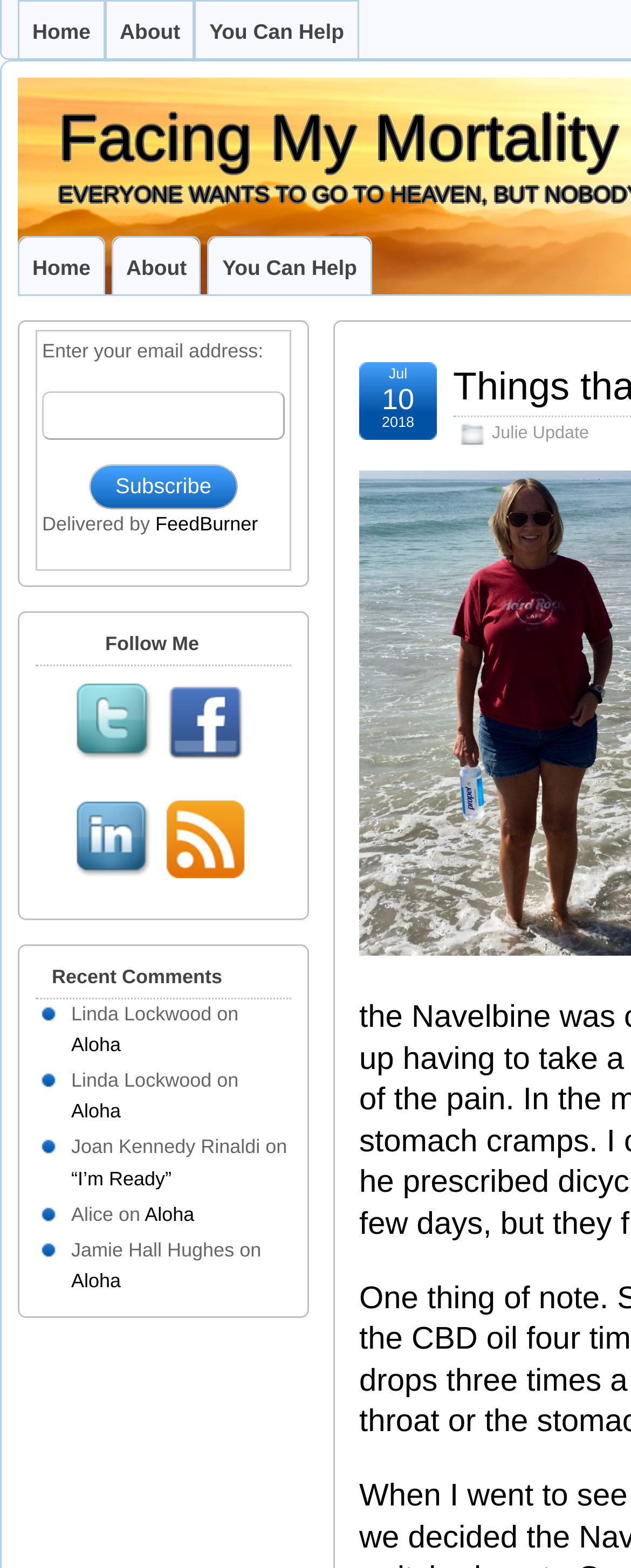Locate the bounding box coordinates of the item that should be clicked to fulfill the instruction: "Subscribe to the newsletter".

[0.142, 0.296, 0.376, 0.325]